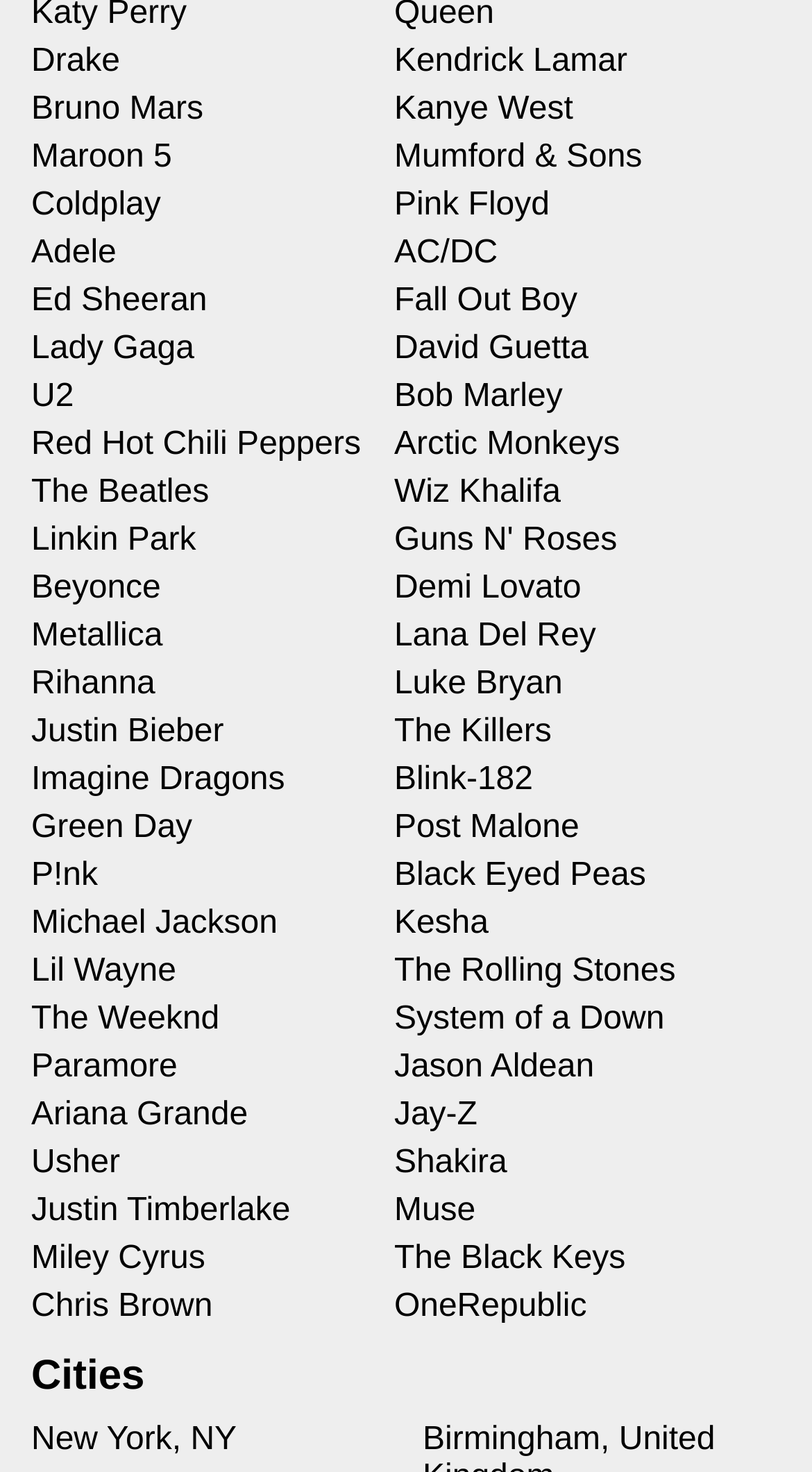Answer the question briefly using a single word or phrase: 
How many links are there on the webpage?

64